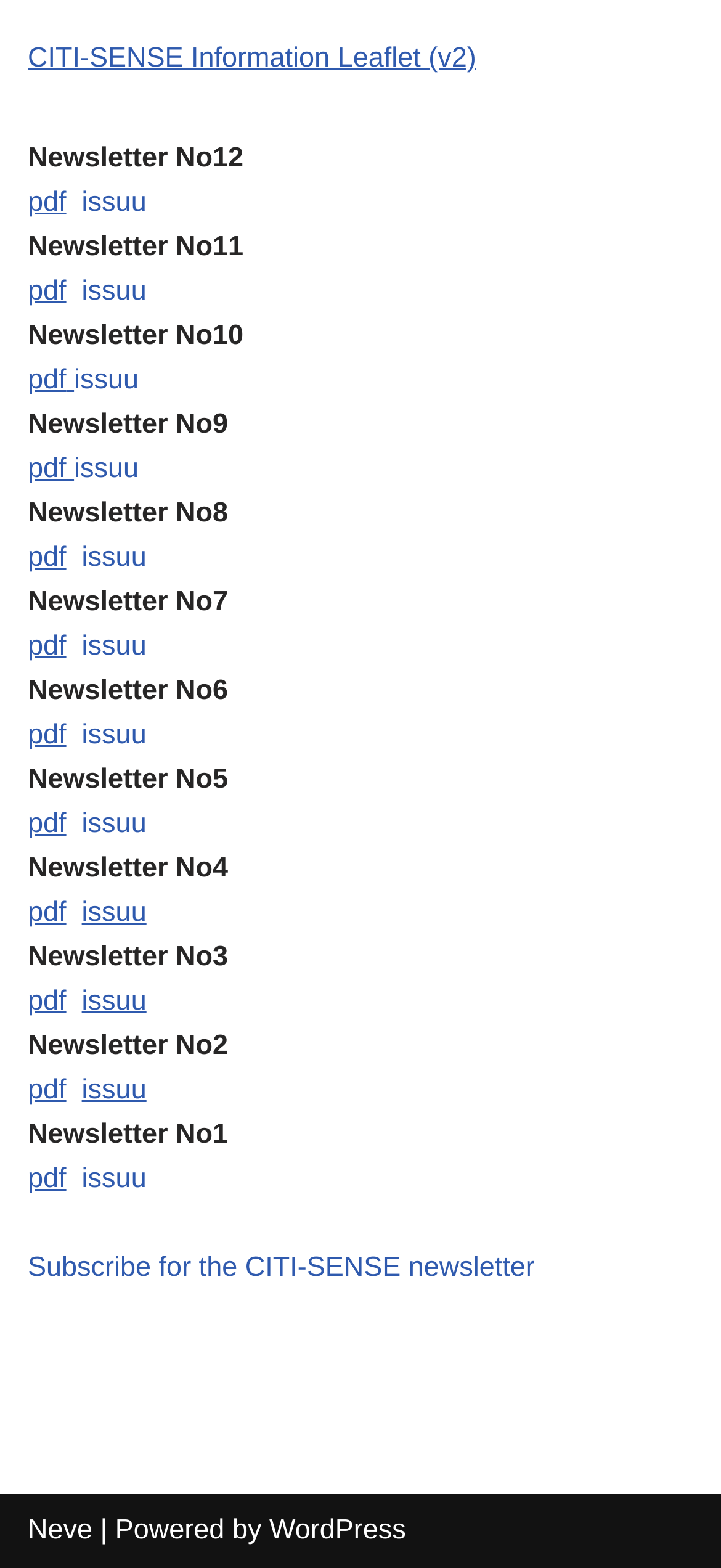Determine the bounding box coordinates for the area that needs to be clicked to fulfill this task: "View WordPress website". The coordinates must be given as four float numbers between 0 and 1, i.e., [left, top, right, bottom].

[0.373, 0.966, 0.563, 0.986]